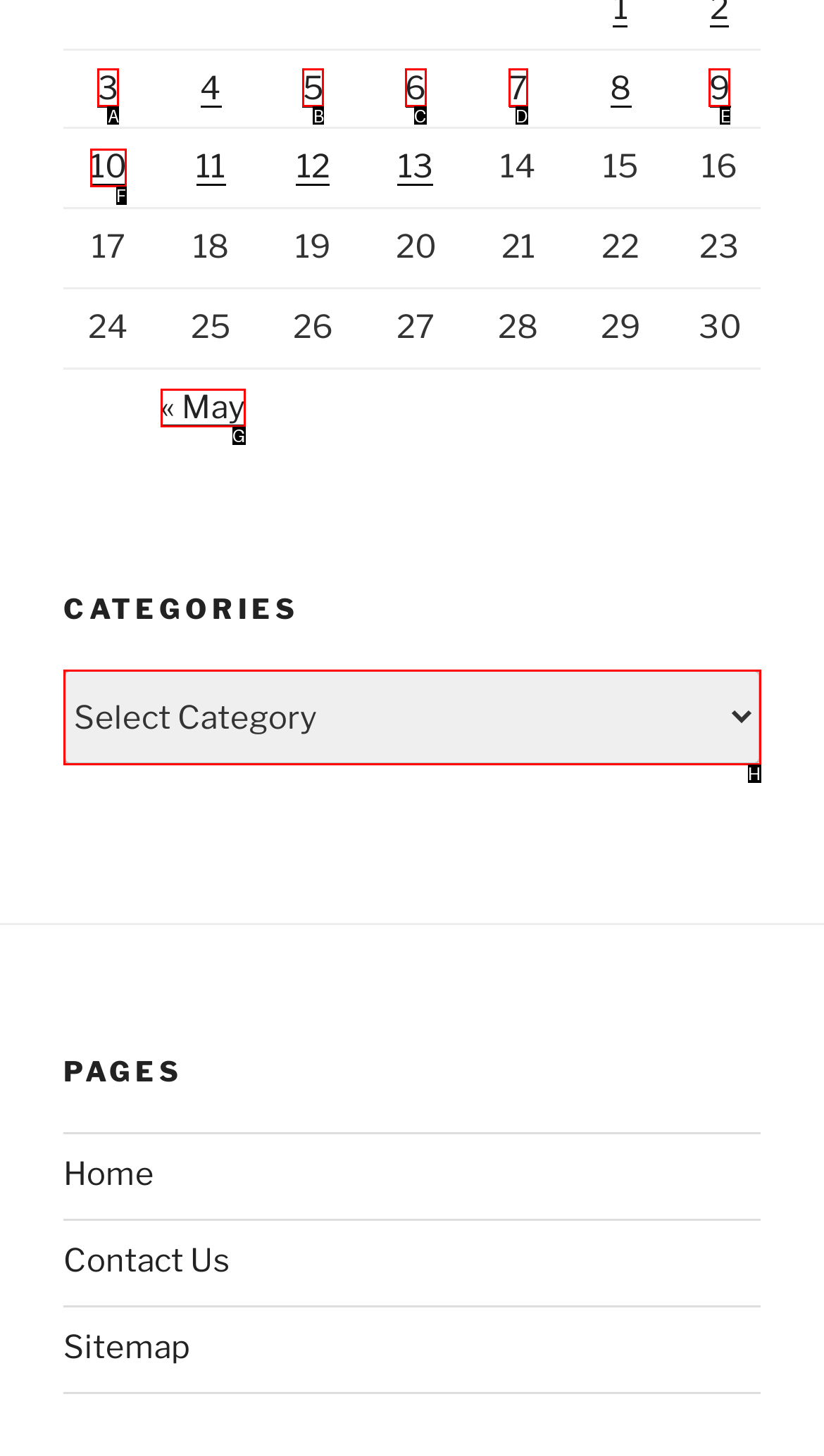Choose the HTML element that matches the description: « May
Reply with the letter of the correct option from the given choices.

G